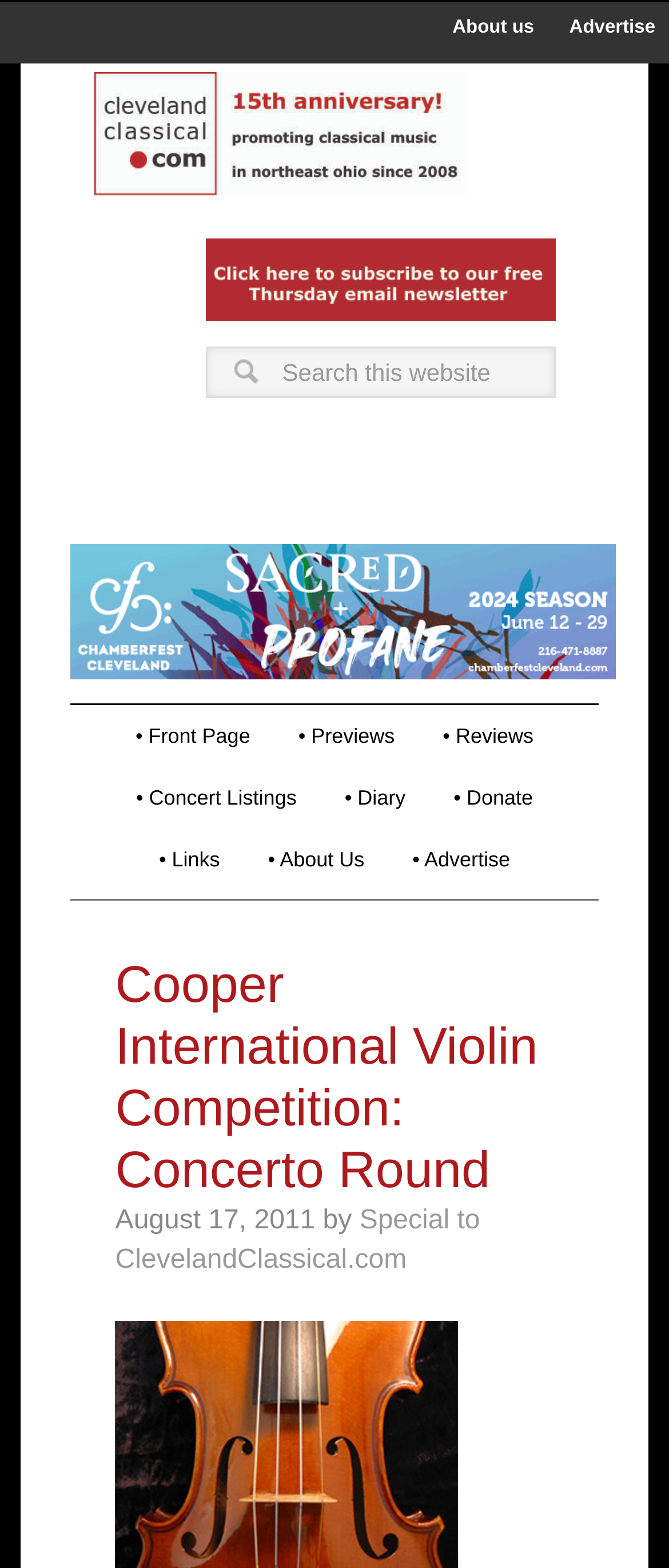Determine the bounding box coordinates of the region I should click to achieve the following instruction: "view concert listings". Ensure the bounding box coordinates are four float numbers between 0 and 1, i.e., [left, top, right, bottom].

[0.173, 0.489, 0.474, 0.529]